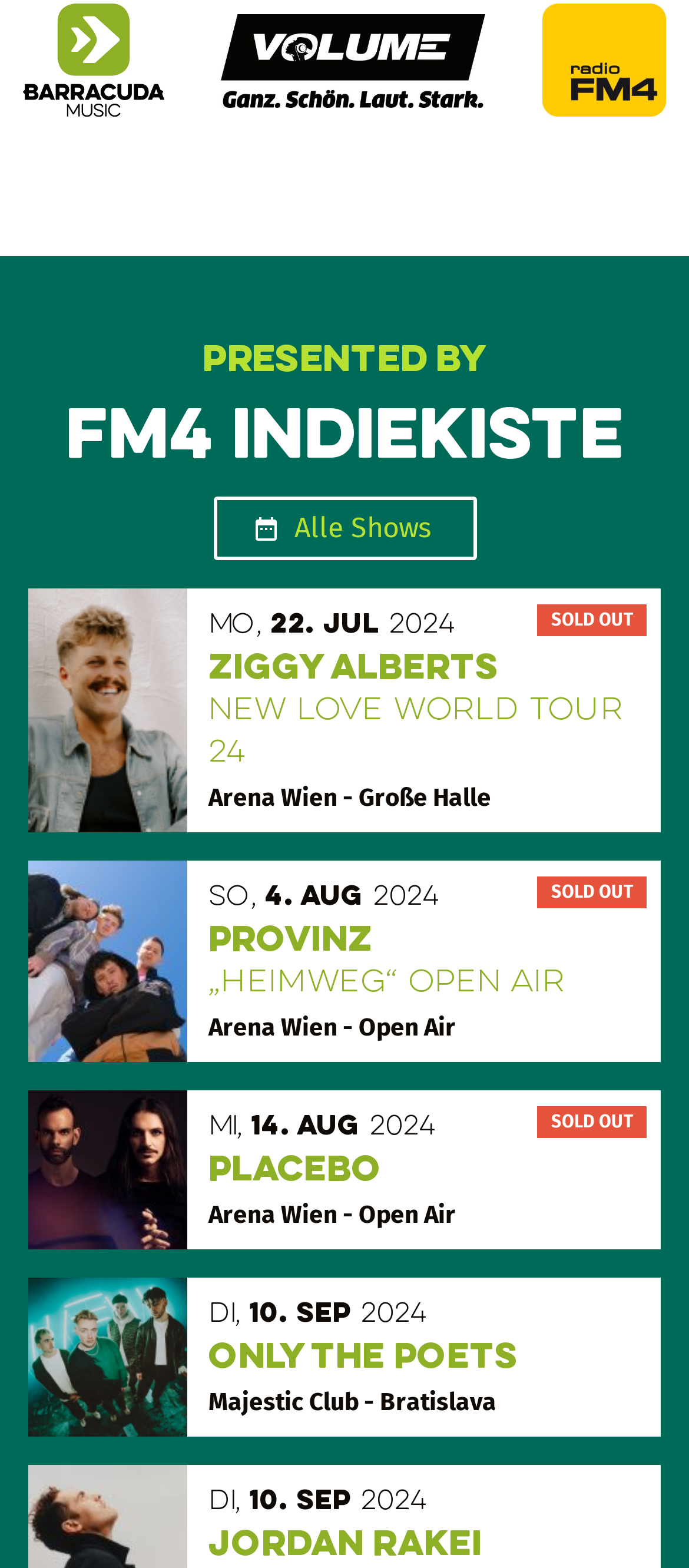How many events are listed on the webpage?
Using the visual information, respond with a single word or phrase.

5